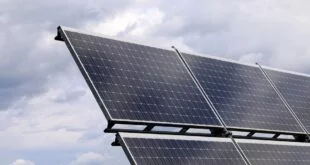Refer to the image and provide an in-depth answer to the question: 
What is the significance of the cloudy sky in the image?

The caption highlights that the cloudy sky shows that solar energy can still be captured even in less than ideal weather conditions, emphasizing the resilience and practicality of solar technology.